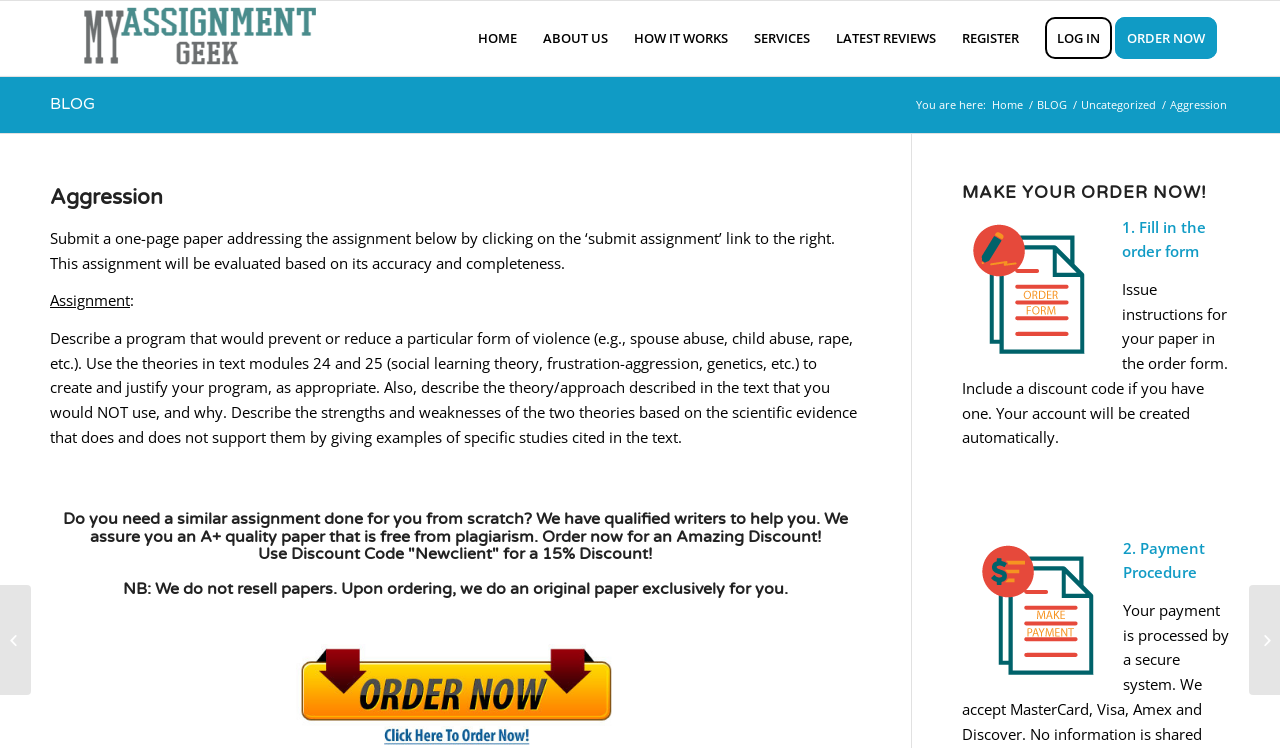Please mark the clickable region by giving the bounding box coordinates needed to complete this instruction: "Click on the 'ORDER NOW' link".

[0.871, 0.001, 0.961, 0.102]